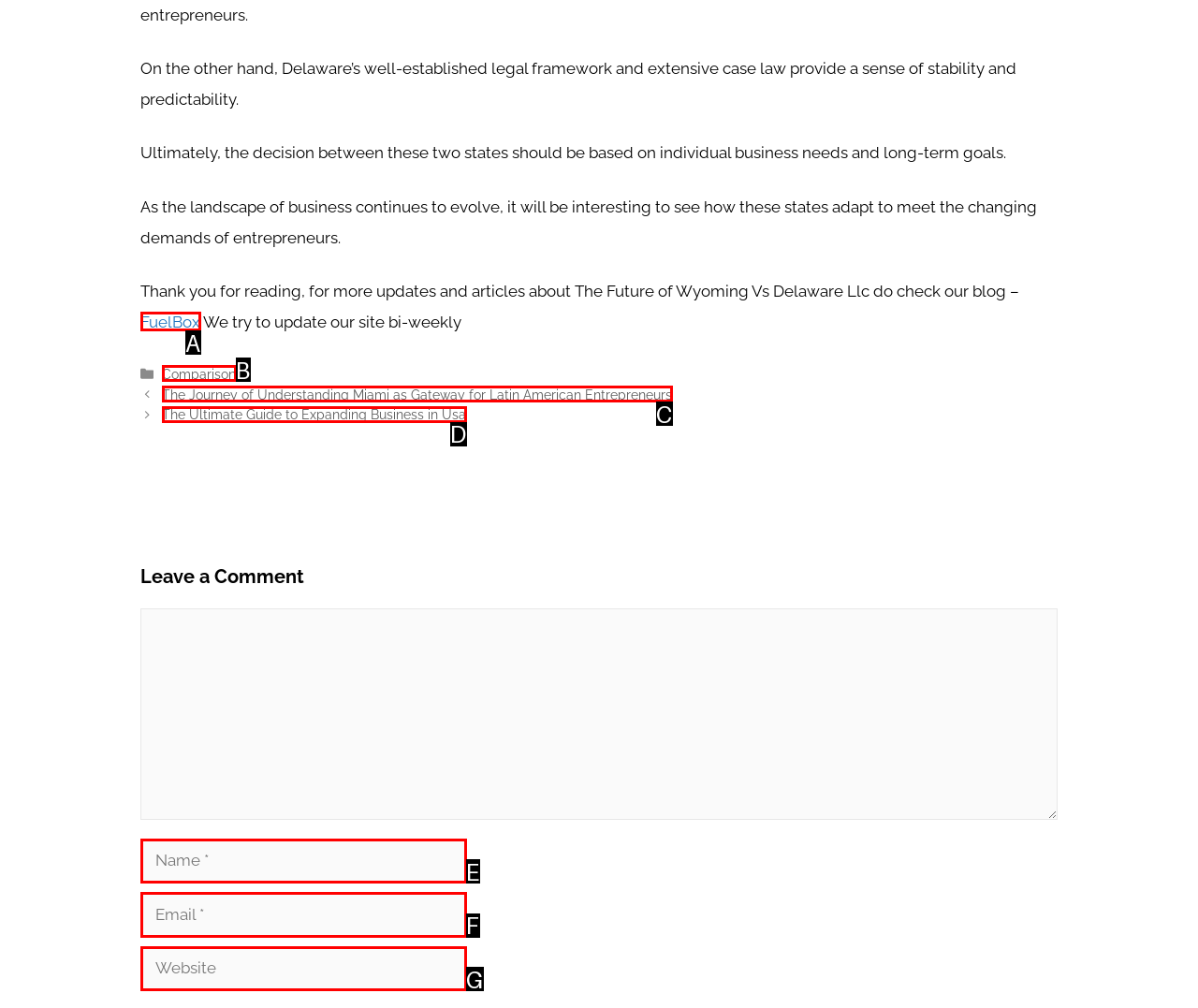Identify the HTML element that best fits the description: parent_node: Comment name="author" placeholder="Name *". Respond with the letter of the corresponding element.

E